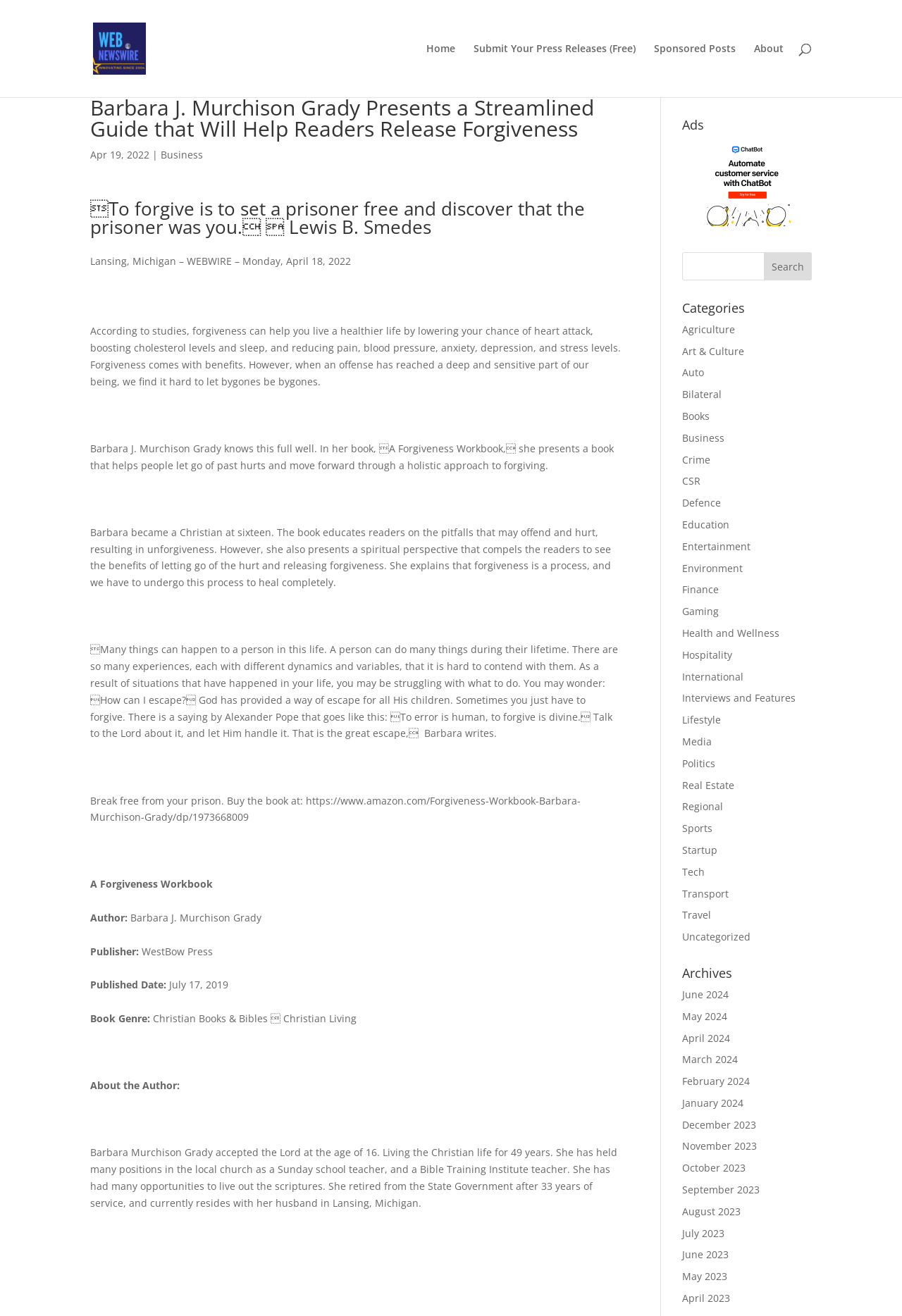Given the element description "parent_node: Recent Updates" in the screenshot, predict the bounding box coordinates of that UI element.

None